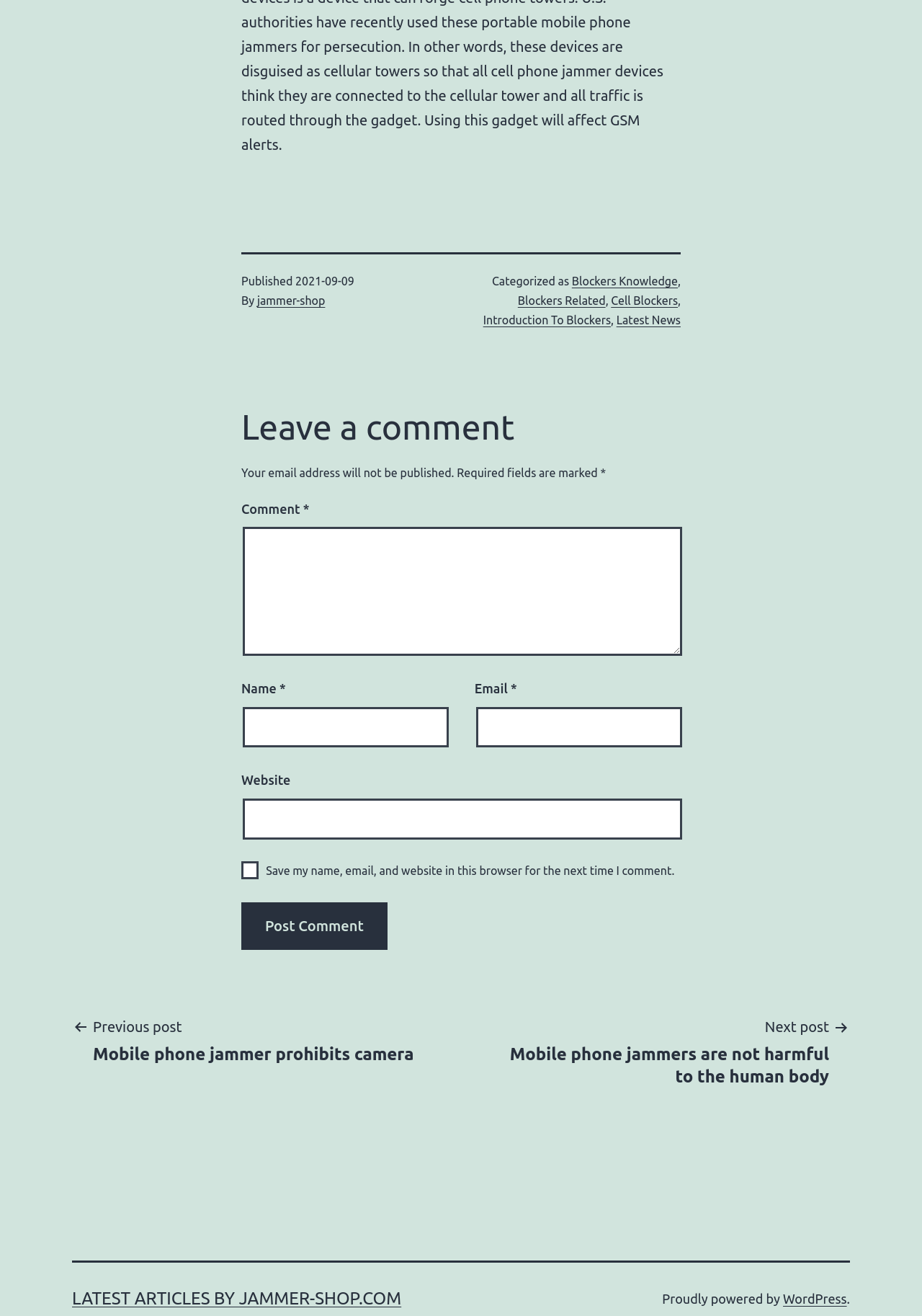What is the date of the published article?
Observe the image and answer the question with a one-word or short phrase response.

2021-09-09